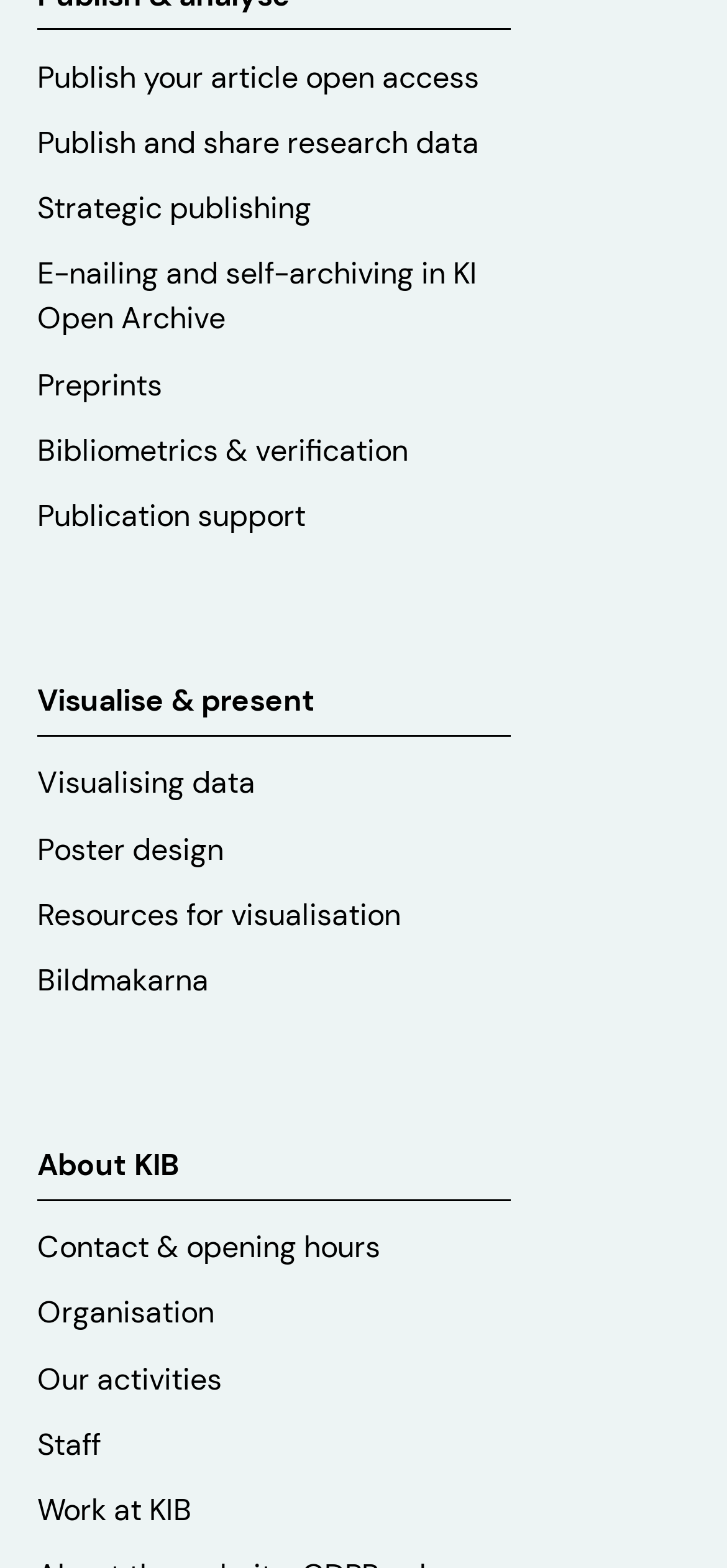Please locate the bounding box coordinates of the element that needs to be clicked to achieve the following instruction: "Publish your article open access". The coordinates should be four float numbers between 0 and 1, i.e., [left, top, right, bottom].

[0.051, 0.029, 0.692, 0.071]